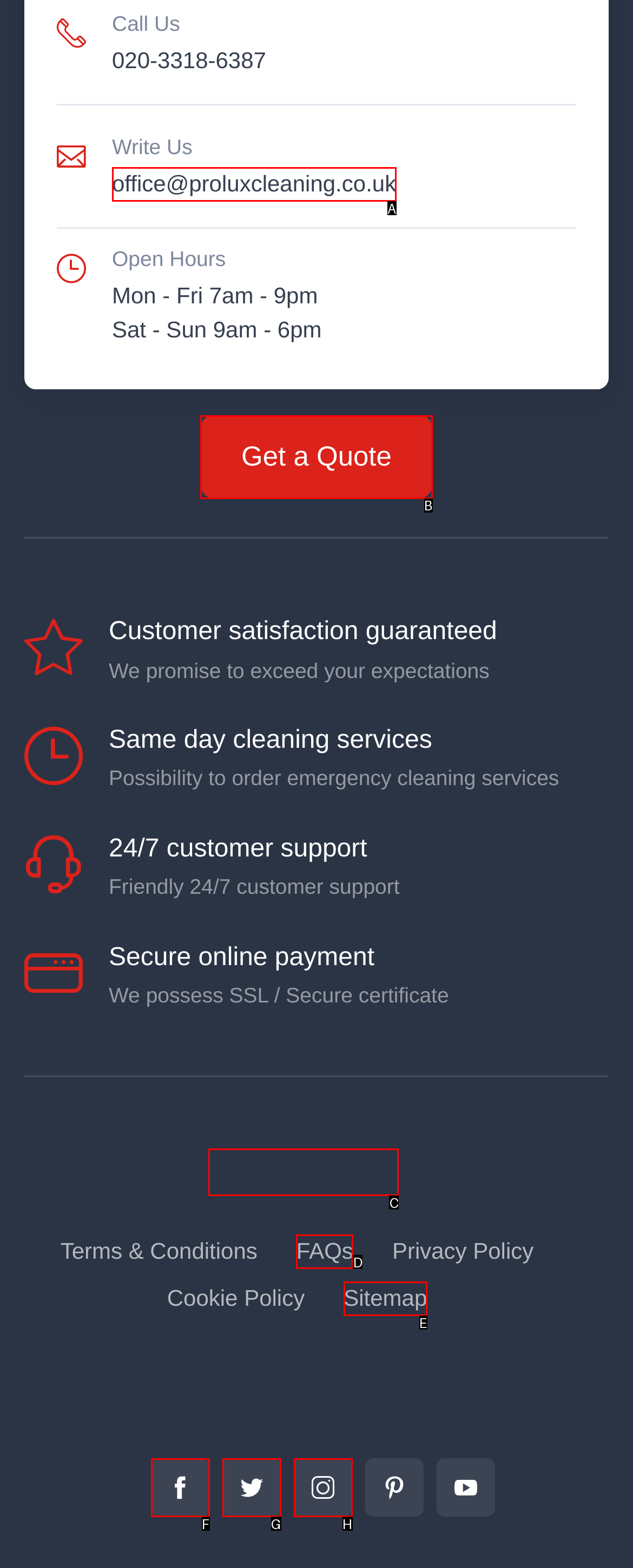Choose the HTML element you need to click to achieve the following task: Get a quote
Respond with the letter of the selected option from the given choices directly.

B